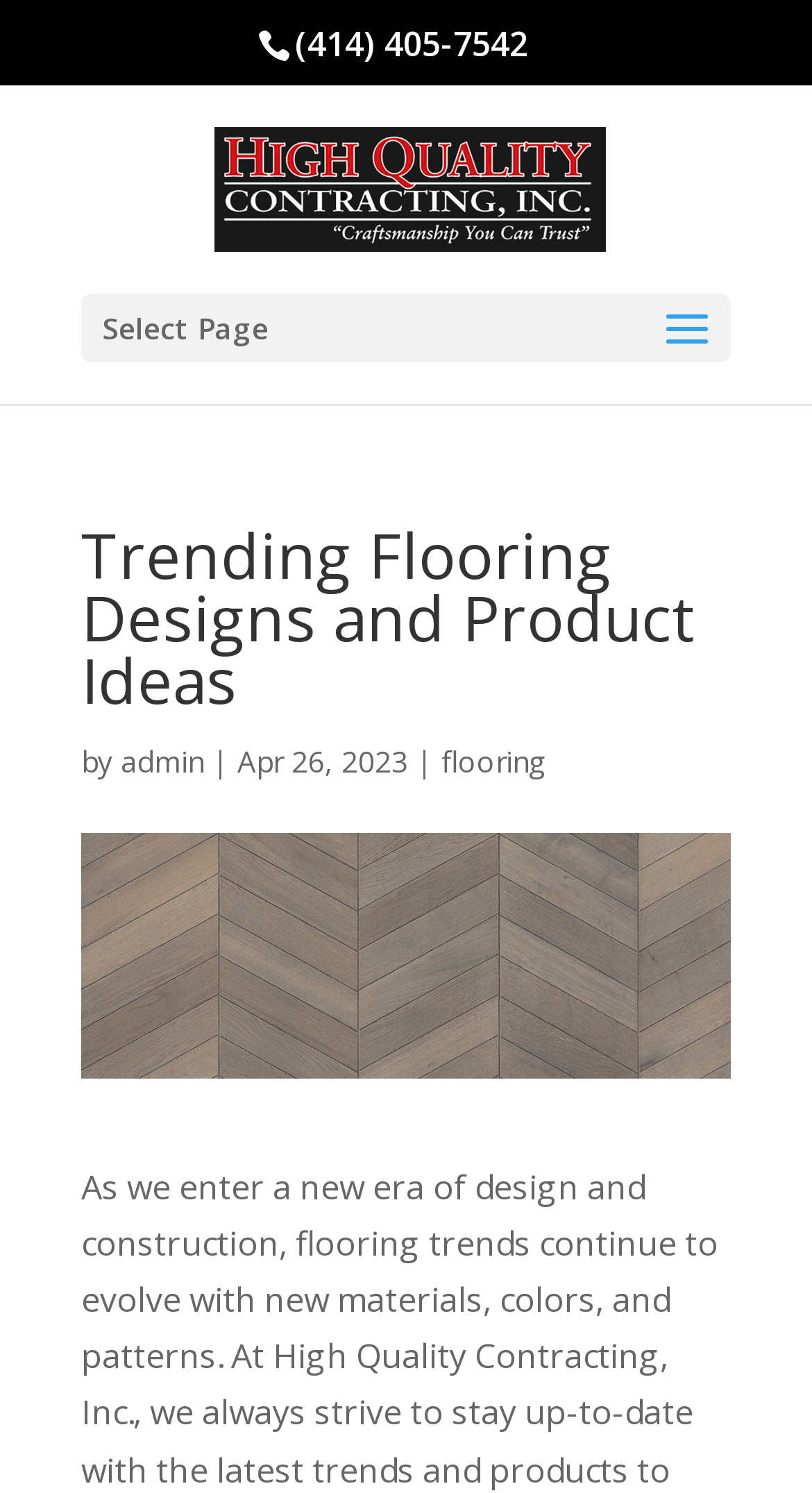Identify the bounding box for the element characterized by the following description: "admin".

[0.149, 0.497, 0.251, 0.523]